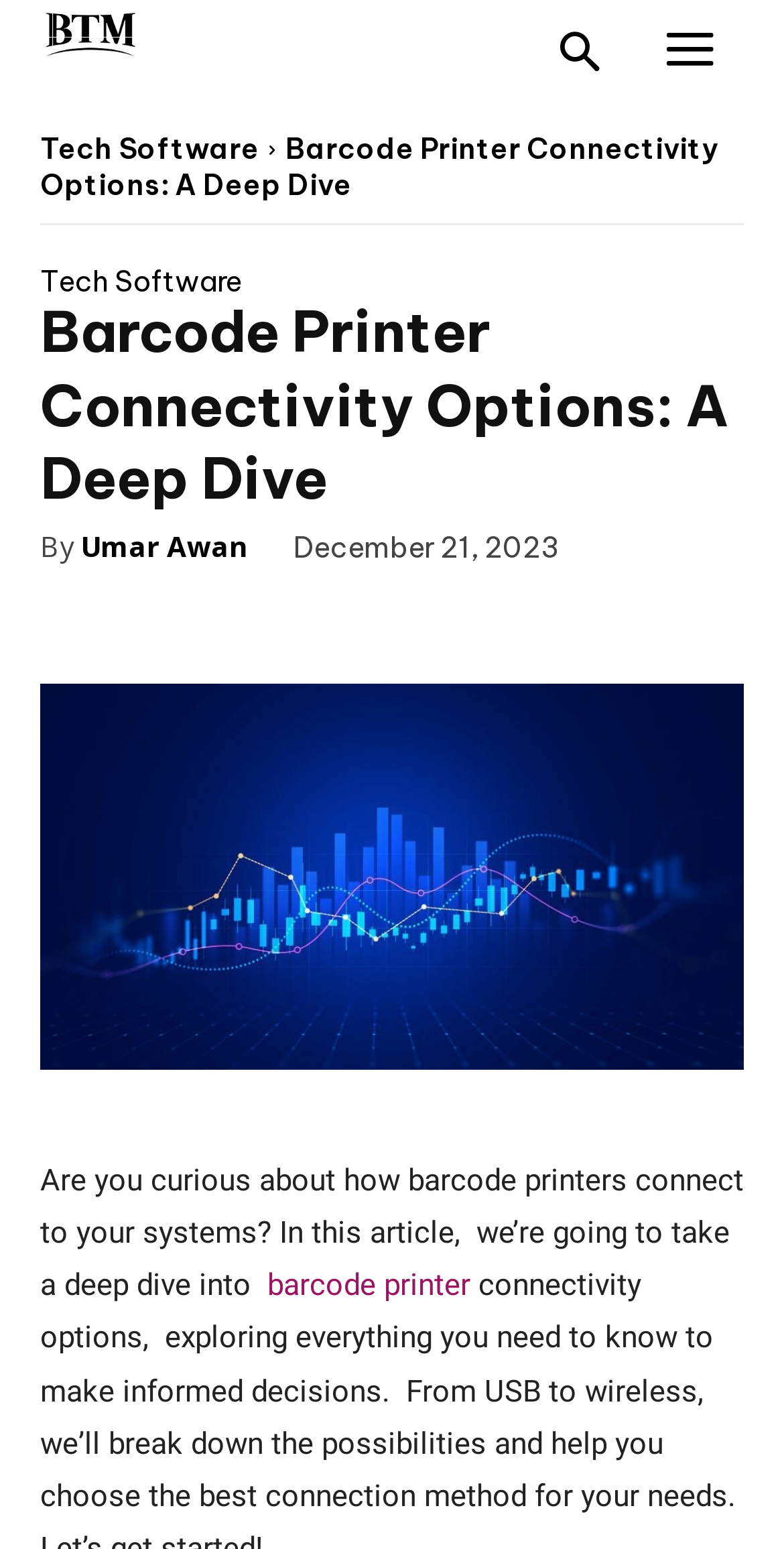Given the element description "Tech Software" in the screenshot, predict the bounding box coordinates of that UI element.

[0.051, 0.173, 0.308, 0.191]